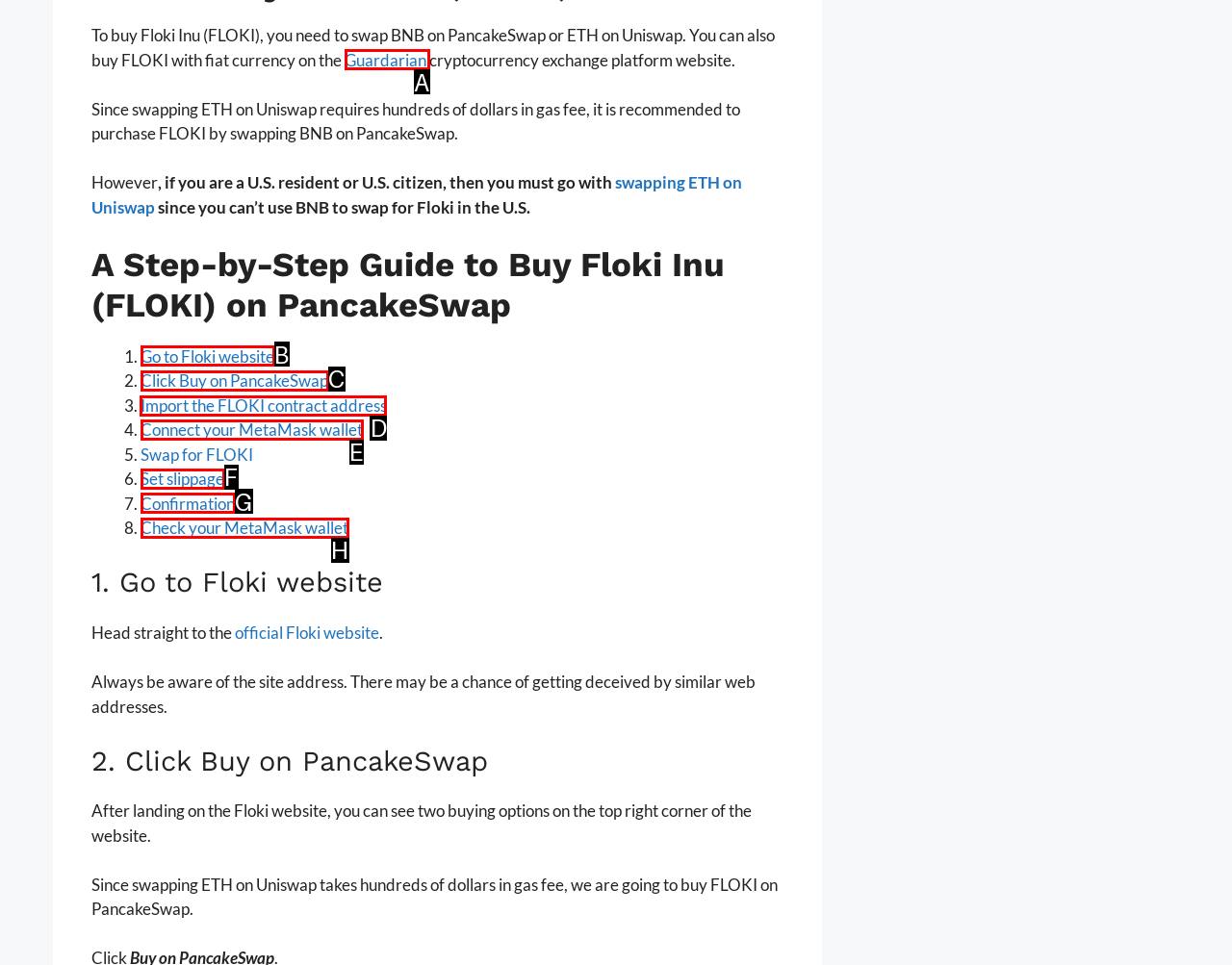Determine the letter of the element you should click to carry out the task: Click Import the FLOKI contract address
Answer with the letter from the given choices.

D